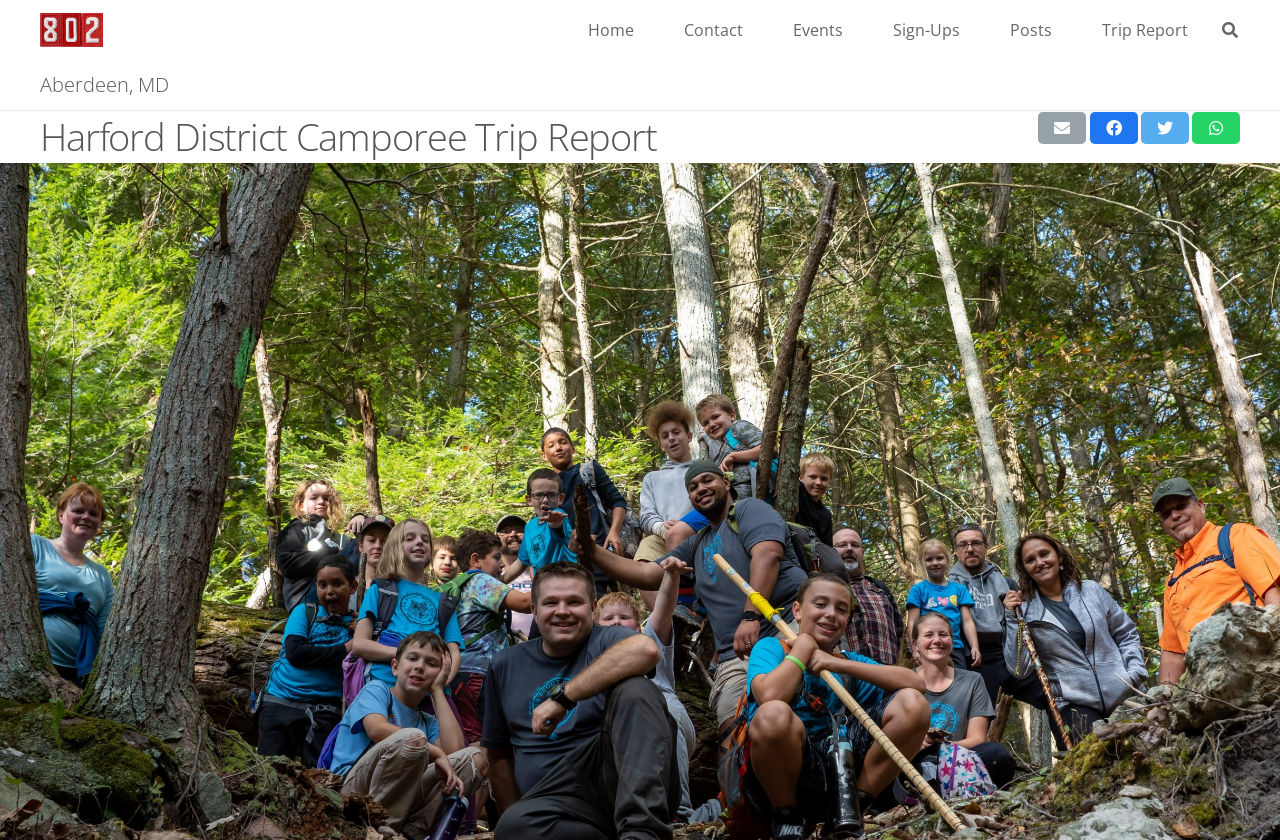Answer the question using only one word or a concise phrase: What is the location of the camporee?

Aberdeen, MD